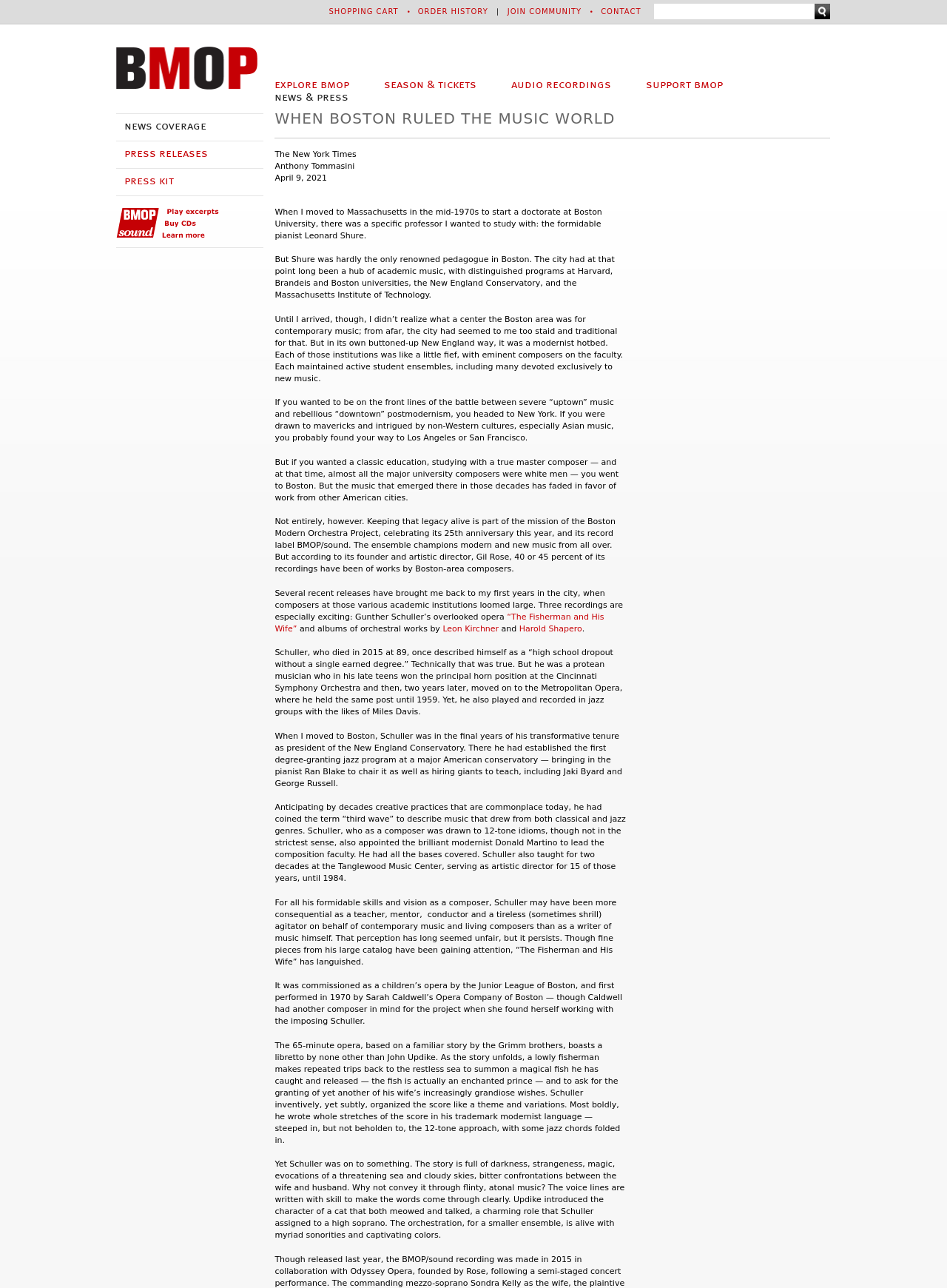Write an elaborate caption that captures the essence of the webpage.

This webpage is about the Boston Modern Orchestra Project (BMOP) and its mission to keep alive the legacy of Boston-area composers. At the top of the page, there is a navigation menu with links to "Jump to navigation", "Shopping Cart", "Order History", "Join Community", and "Contact". Below this, there is a search bar with a "Search this site" textbox and a "Search" button.

The main content of the page is an article titled "When Boston Ruled the Music World" by Anthony Tommasini, published in The New York Times on April 9, 2021. The article discusses the city of Boston as a hub of academic music, with distinguished programs at Harvard, Brandeis, and Boston universities, the New England Conservatory, and the Massachusetts Institute of Technology. It highlights the Boston Modern Orchestra Project's mission to champion modern and new music from all over, with a focus on Boston-area composers.

The article is divided into several paragraphs, with links to related topics, such as "The Fisherman and His Wife", an opera by Gunther Schuller, and albums of orchestral works by Leon Kirchner and Harold Shapero. There are also links to "news coverage", "press releases", and "press kit" at the bottom of the page.

On the left side of the page, there is a menu with links to "Home", "Explore BMOP", "Season & Tickets", "Audio Recordings", "Support BMOP", and "News & Press".